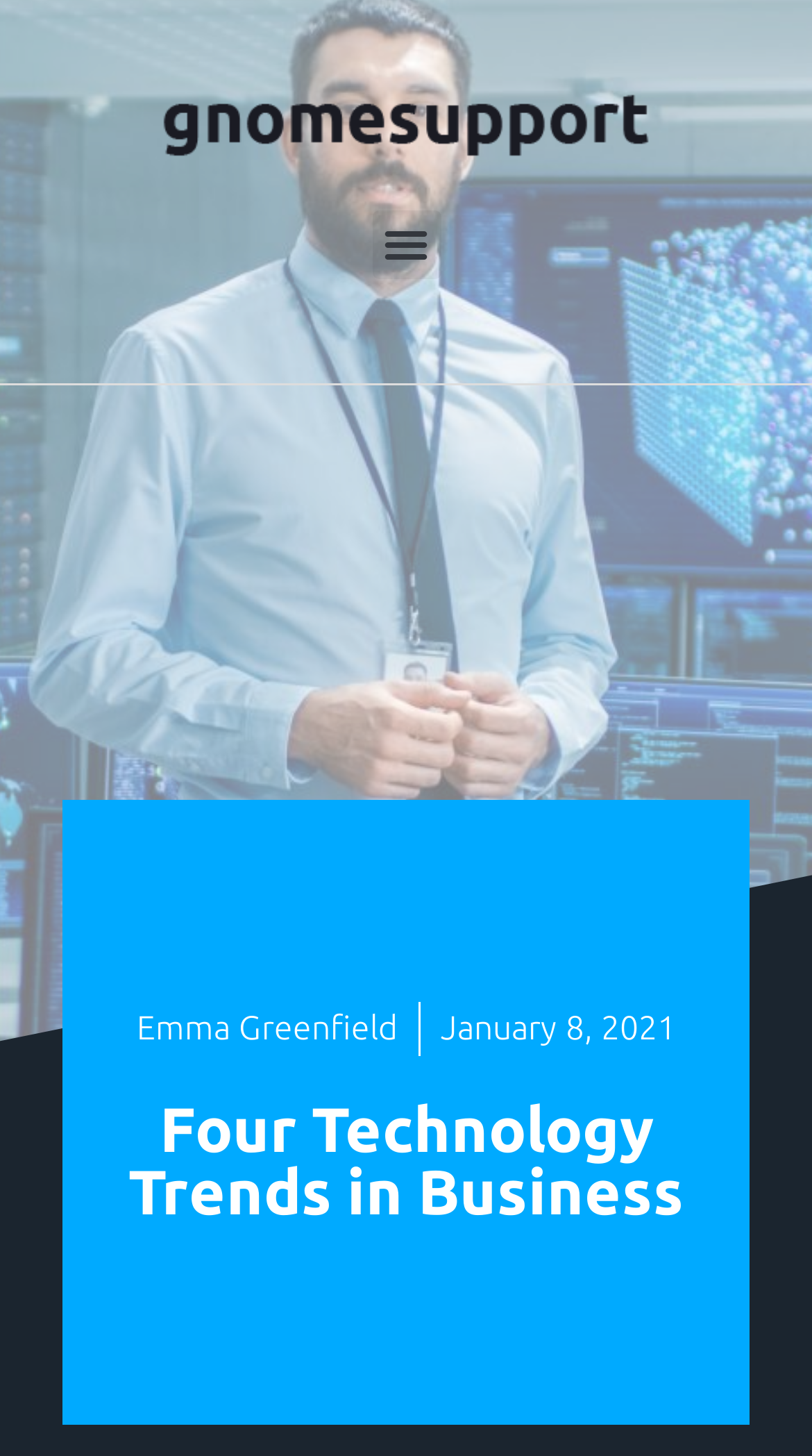Predict the bounding box coordinates of the UI element that matches this description: "Menu". The coordinates should be in the format [left, top, right, bottom] with each value between 0 and 1.

[0.458, 0.144, 0.542, 0.191]